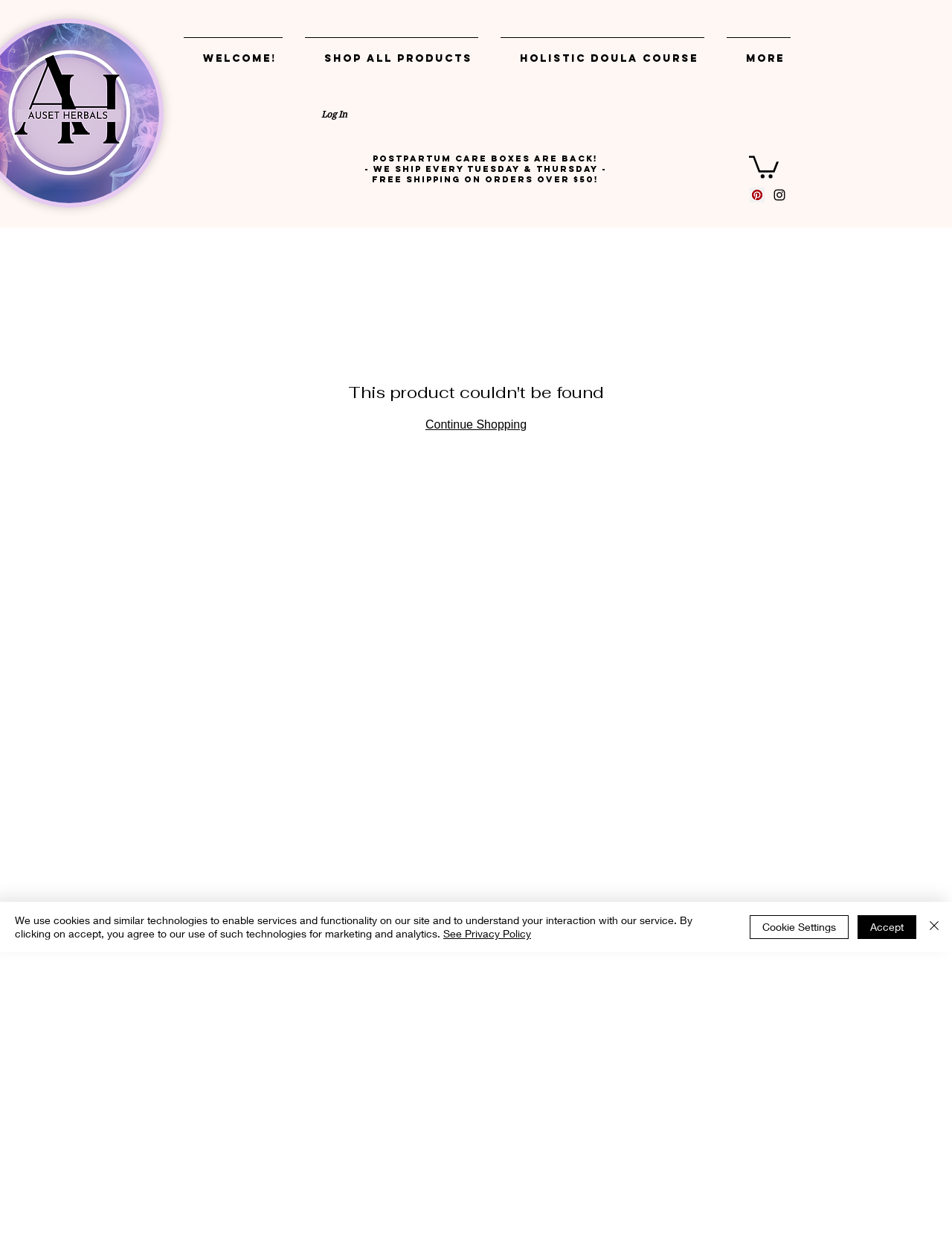Please identify the bounding box coordinates of the area that needs to be clicked to fulfill the following instruction: "Click on the Continue Shopping link."

[0.447, 0.334, 0.553, 0.344]